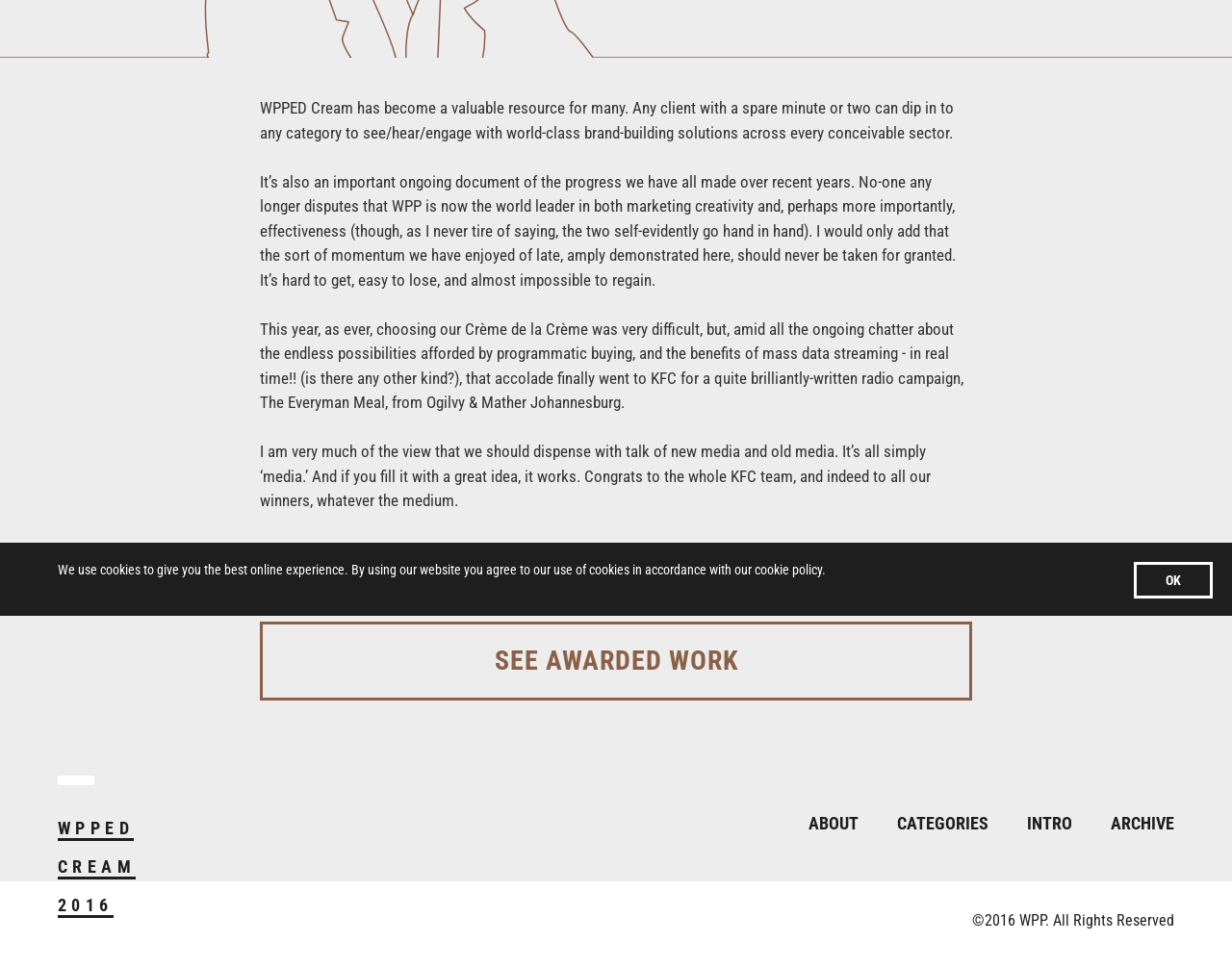Locate the UI element that matches the description WPPED Cream 2016 in the webpage screenshot. Return the bounding box coordinates in the format (top-left x, top-left y, bottom-right x, bottom-right y), with values ranging from 0 to 1.

[0.047, 0.801, 0.117, 0.955]